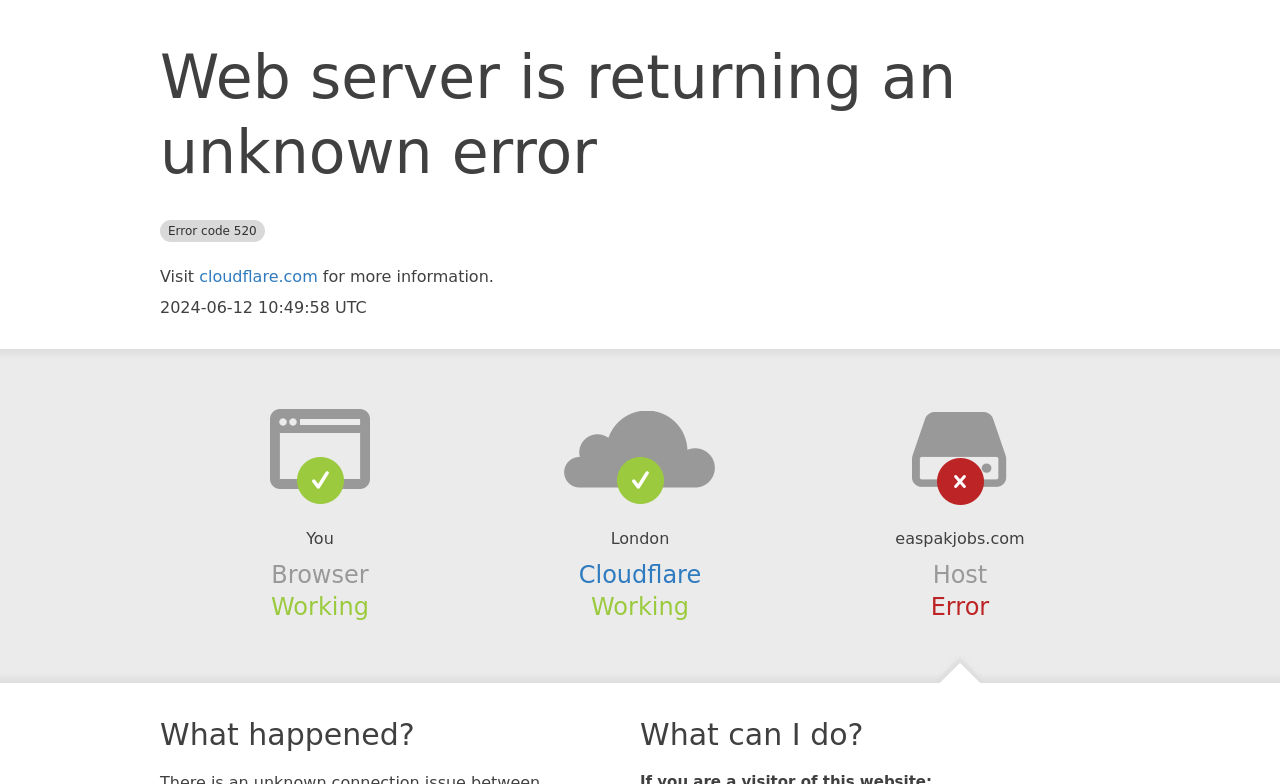What is the current time?
Using the visual information, answer the question in a single word or phrase.

2024-06-12 10:49:58 UTC